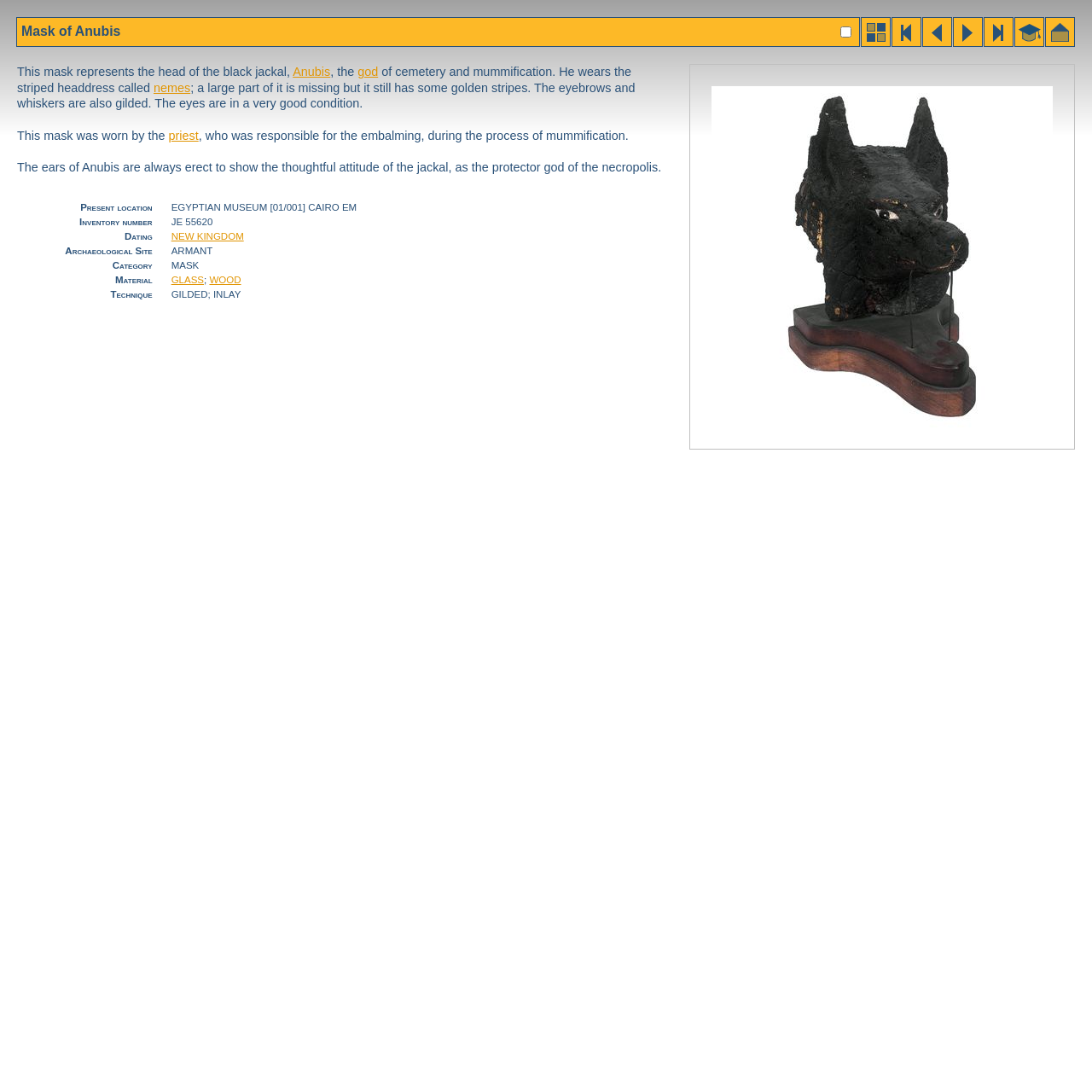Please identify the bounding box coordinates of the region to click in order to complete the task: "view the image of 'Mask of Anubis'". The coordinates must be four float numbers between 0 and 1, specified as [left, top, right, bottom].

[0.652, 0.079, 0.964, 0.391]